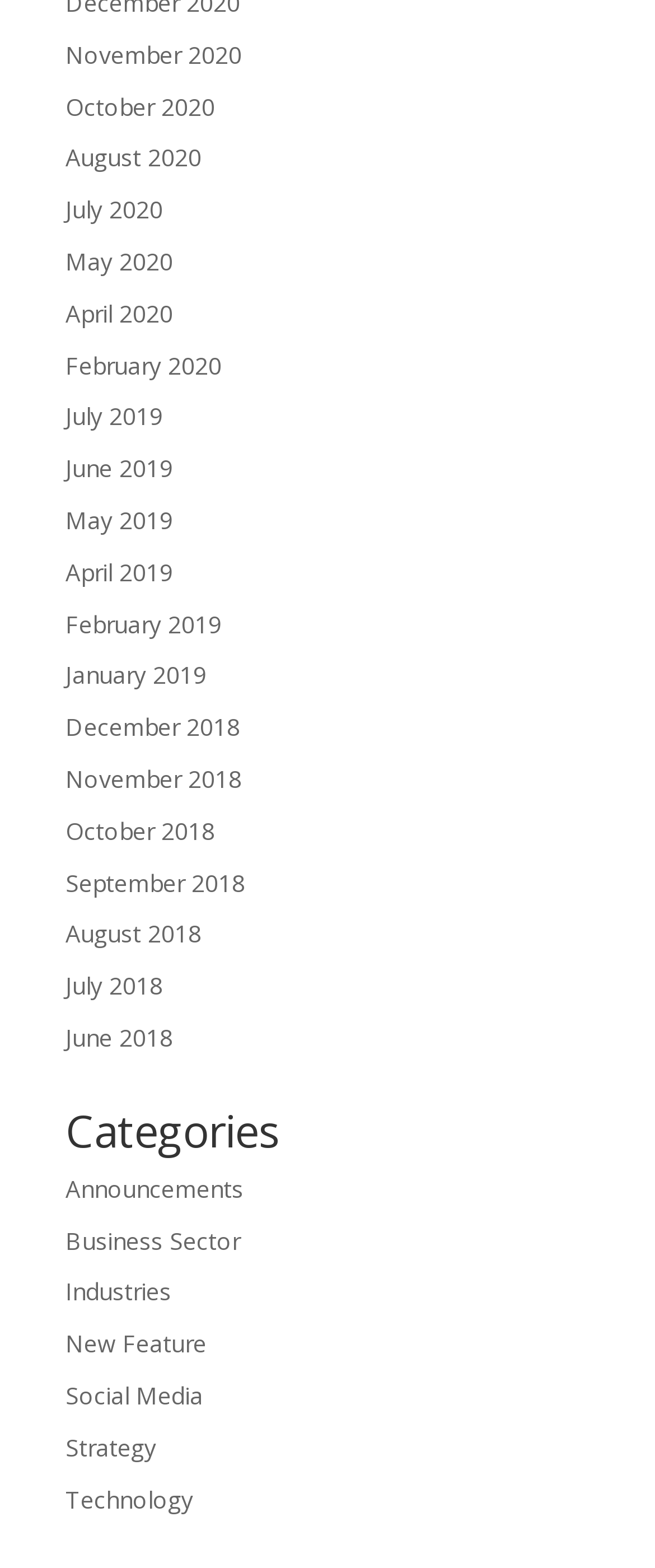Locate the bounding box coordinates of the area where you should click to accomplish the instruction: "Visit Technology page".

[0.1, 0.946, 0.295, 0.966]